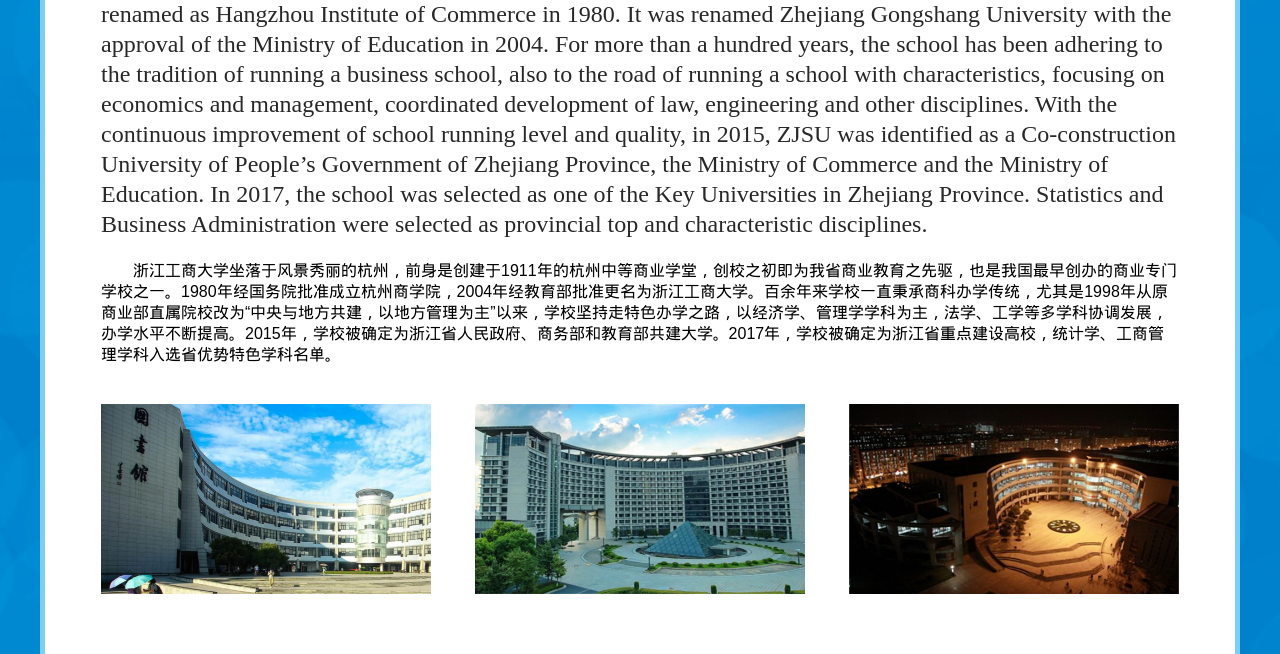For the given element description Allana Frost, determine the bounding box coordinates of the UI element. The coordinates should follow the format (top-left x, top-left y, bottom-right x, bottom-right y) and be within the range of 0 to 1.

None